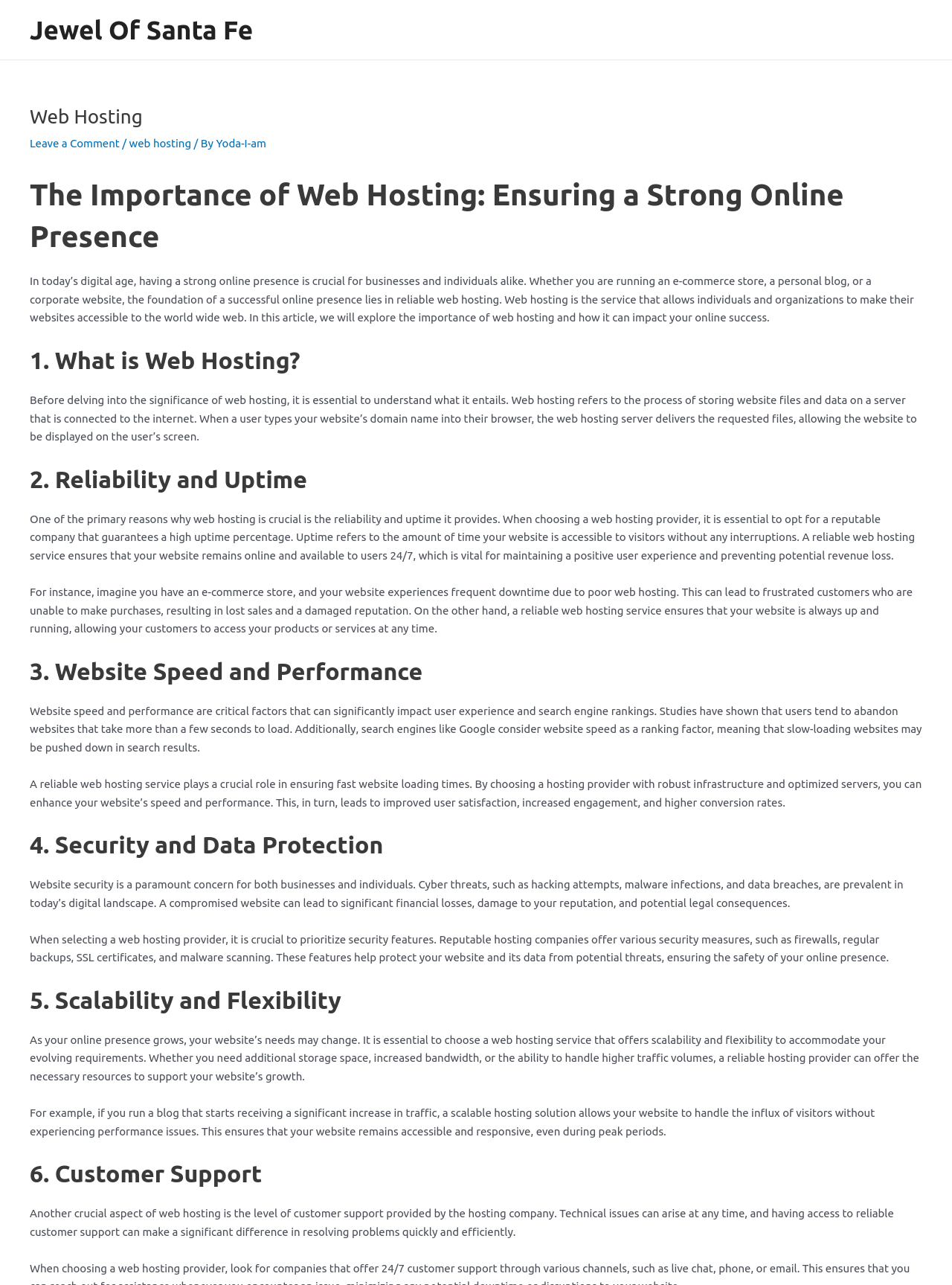What is the impact of slow website loading times?
Please give a detailed and thorough answer to the question, covering all relevant points.

According to the webpage, slow website loading times can lead to users abandoning the website, and search engines like Google may rank the website lower in search results. This can negatively impact user satisfaction, engagement, and conversion rates.